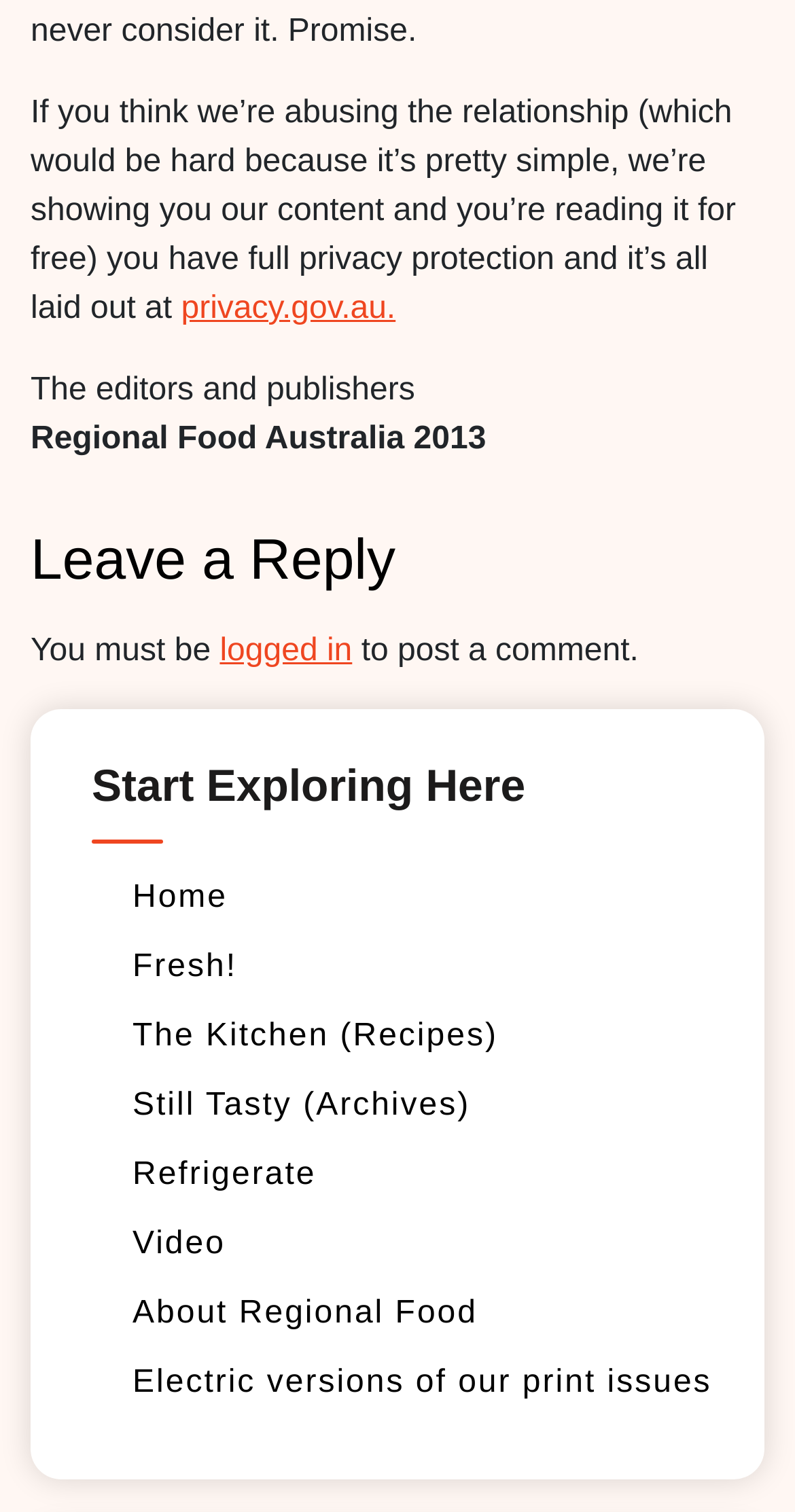What is required to post a comment?
Carefully analyze the image and provide a detailed answer to the question.

The static text 'You must be logged in to post a comment.' is located below the 'Leave a Reply' heading, indicating that a user must be logged in to post a comment on the website.